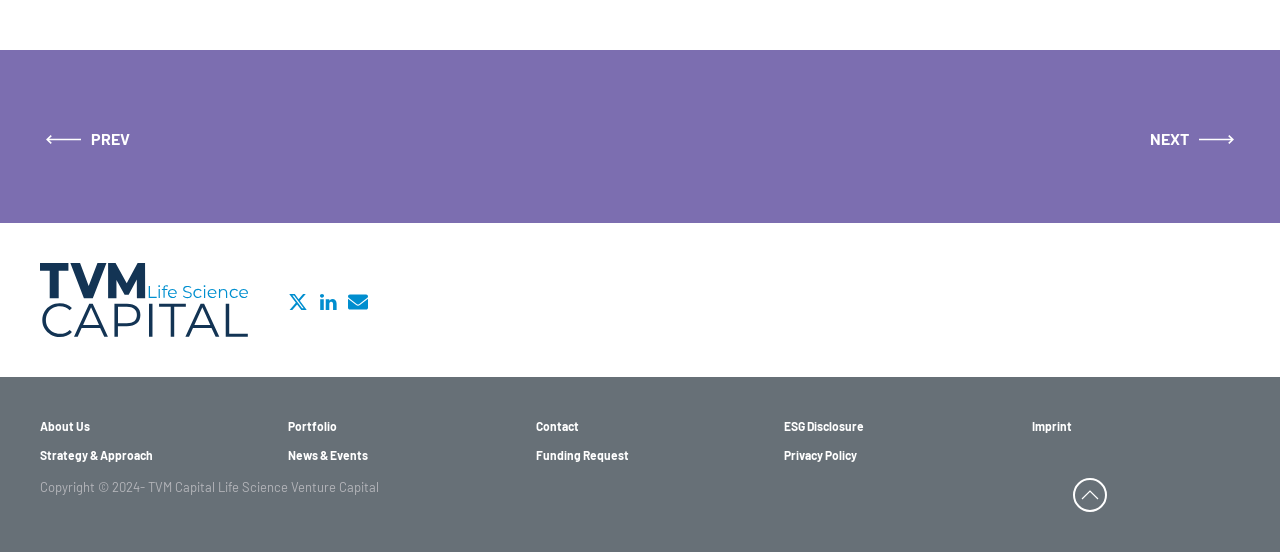What year is mentioned in the copyright notice?
Could you answer the question in a detailed manner, providing as much information as possible?

The copyright notice at the bottom of the webpage mentions the year 2024, indicating that the webpage's content is copyrighted from that year onwards.